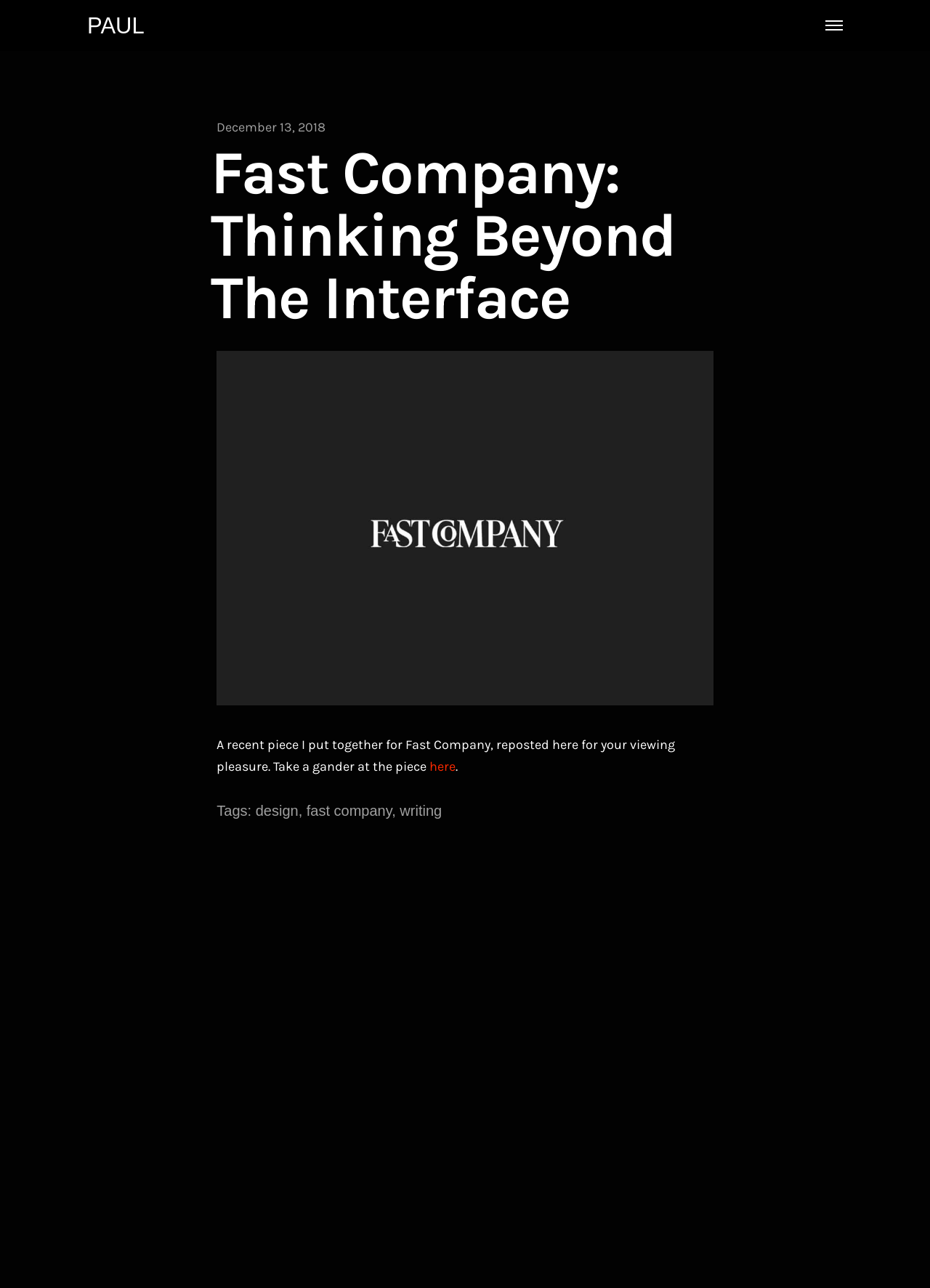How many social media platforms can you follow the author on?
Could you answer the question in a detailed manner, providing as much information as possible?

The author provides links to follow them on social media platforms, which are Twitter and Instagram. These links are found in the 'FOLLOW' section of the webpage.